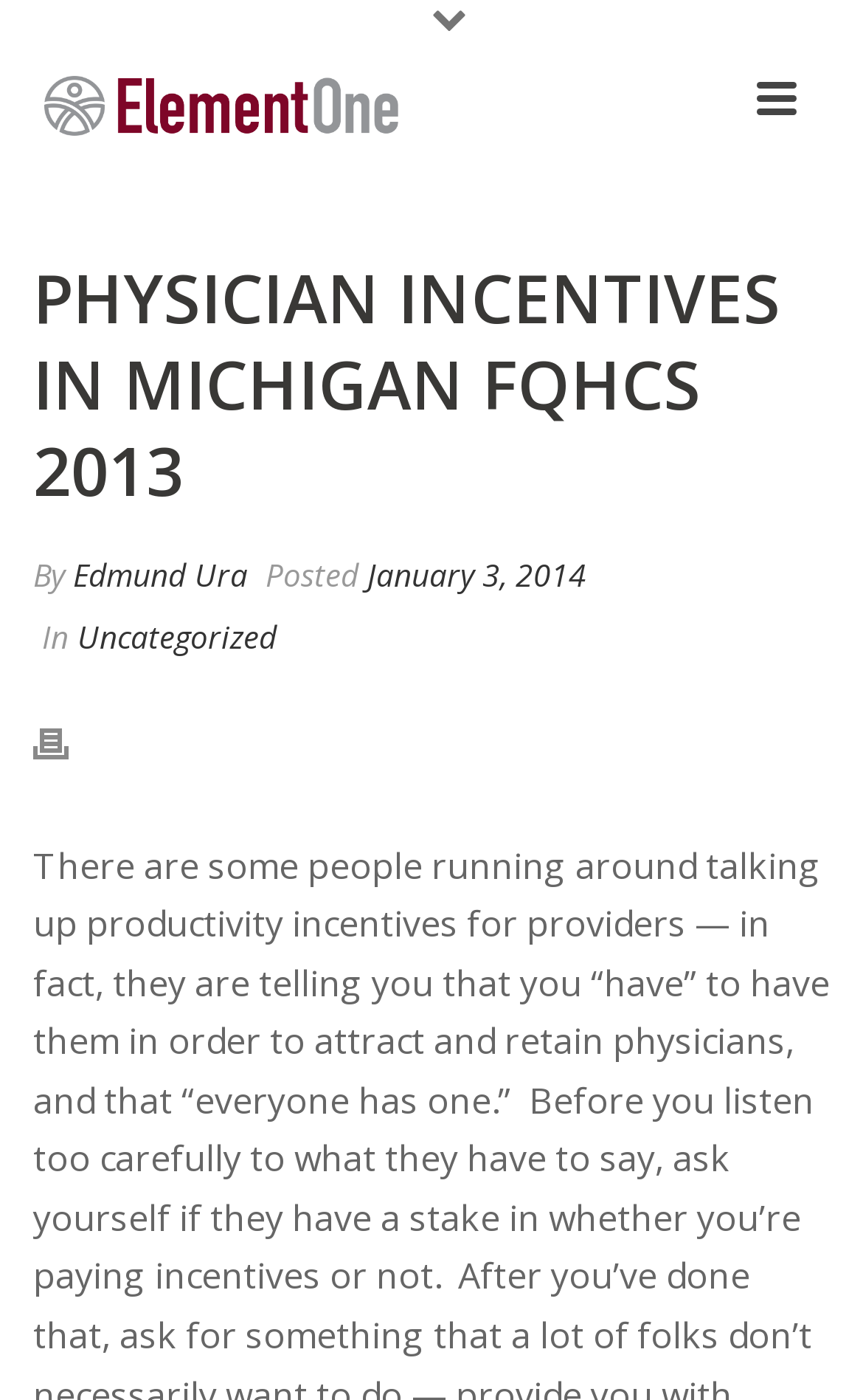Analyze and describe the webpage in a detailed narrative.

The webpage appears to be a blog post or article titled "Physician Incentives in Michigan FQHCs 2013". At the top of the page, there are two images, one large and centered, and another smaller one to the left, which seems to be a logo or icon for "Human Resources Management Consulting Services". 

Below the images, the title "PHYSICIAN INCENTIVES IN MICHIGAN FQHCS 2013" is prominently displayed in a heading. The author of the post, "Edmund Ura", is credited below the title, along with the date "January 3, 2014" and a category label "Uncategorized". 

To the right of the author and date information, there is a small clock icon indicating the posting time. The text "By", "Posted", and "In" are scattered throughout this section, likely serving as labels for the adjacent information. 

At the bottom of this section, there is a "Print" link, accompanied by a small printer icon. Overall, the layout is organized, with clear headings and concise text, making it easy to navigate and understand the content of the page.